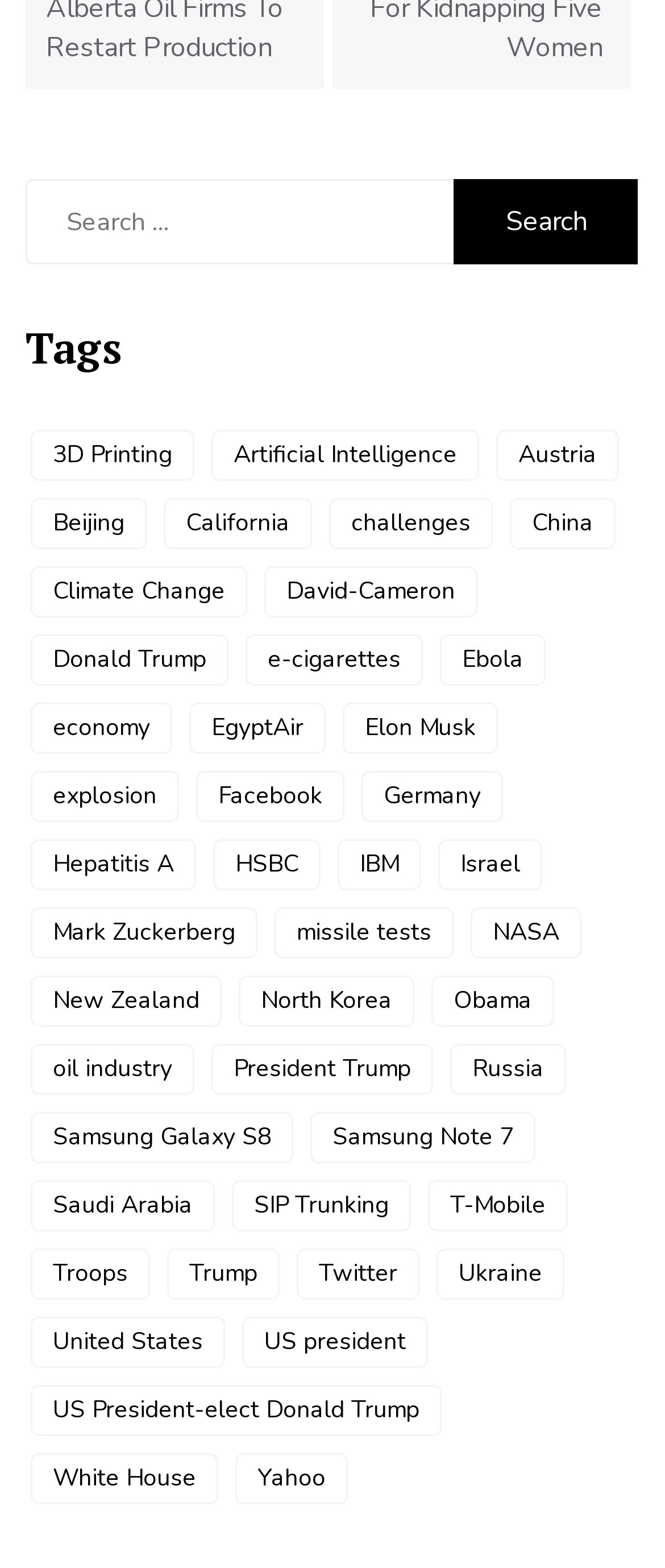Identify the bounding box coordinates of the region I need to click to complete this instruction: "Meet the Governors".

None